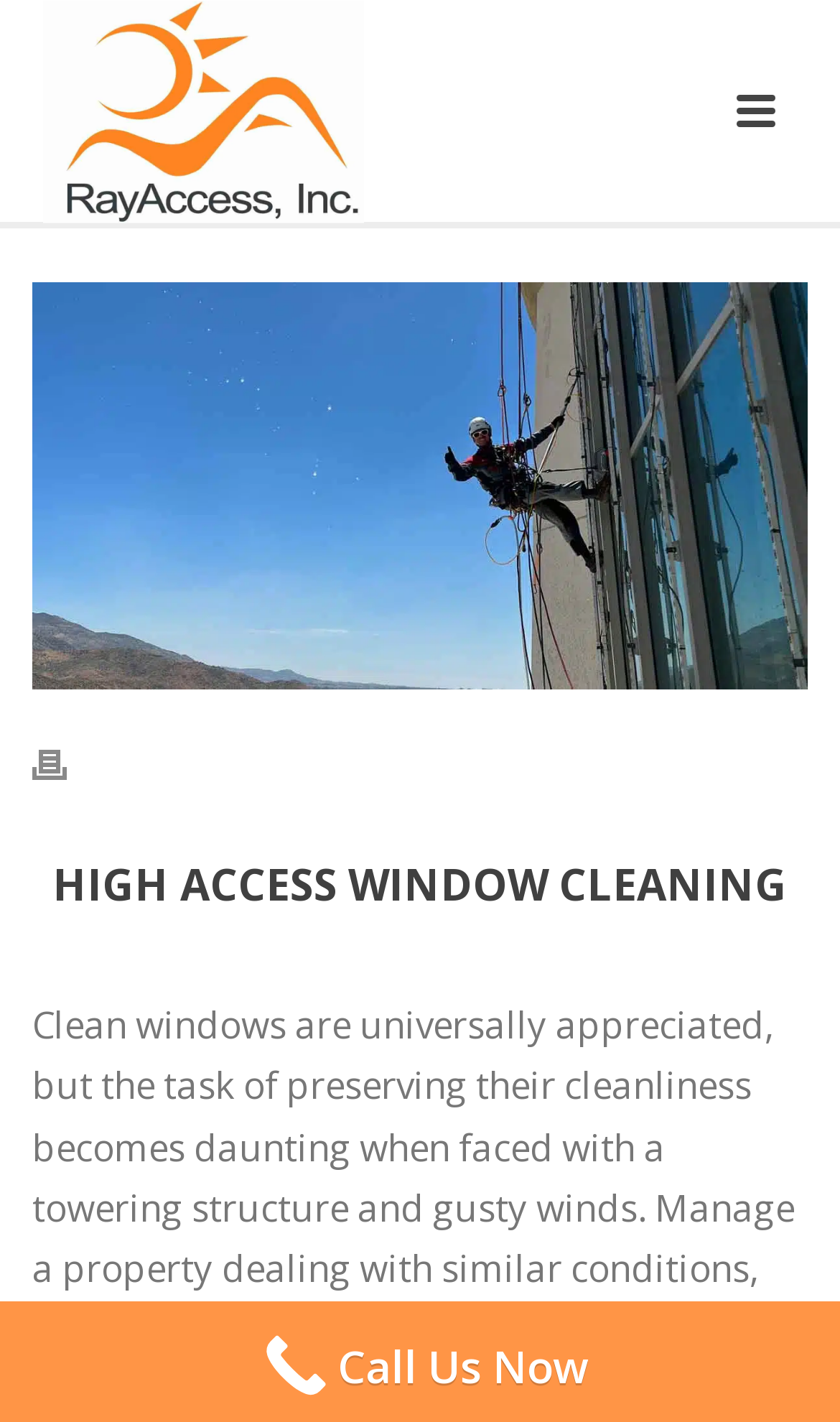Please reply to the following question with a single word or a short phrase:
How many images are on the webpage?

3